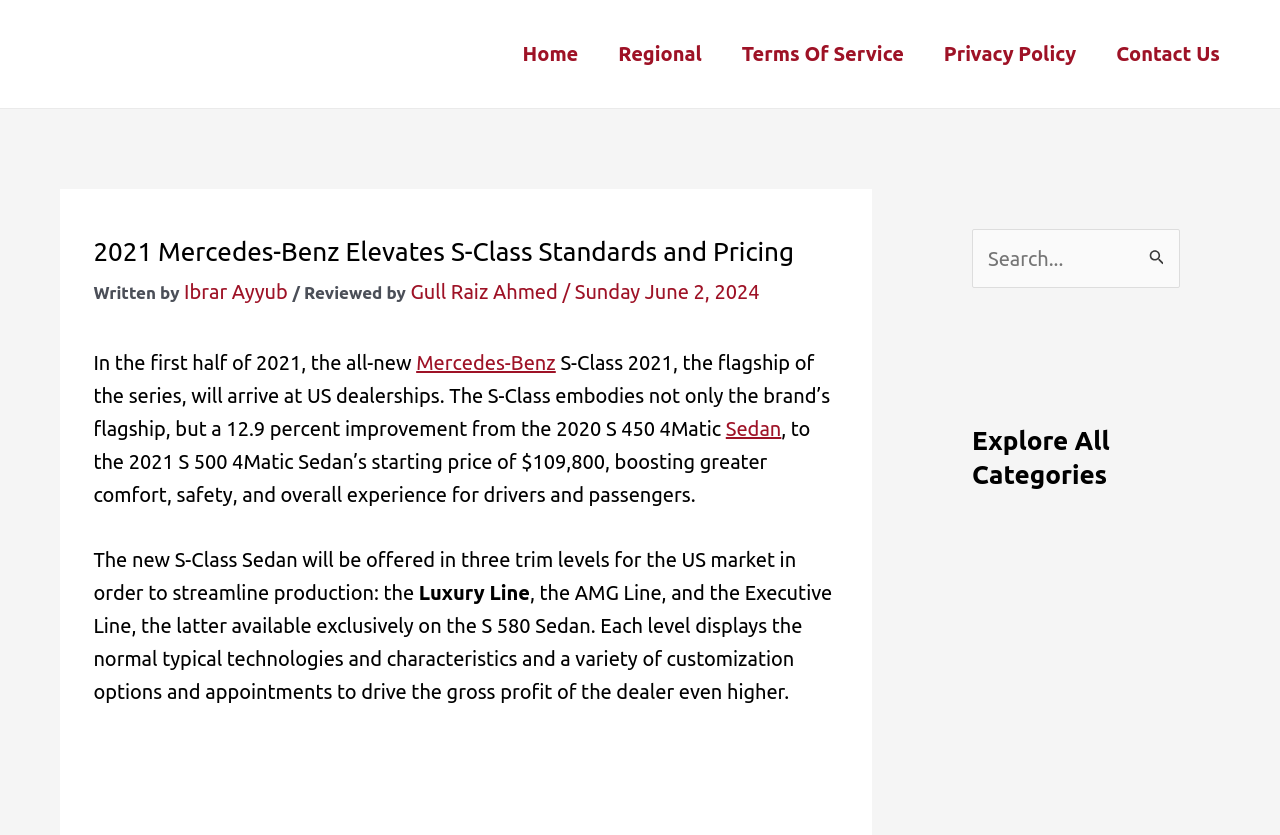Using the image as a reference, answer the following question in as much detail as possible:
How many navigation links are available in the main menu?

The main menu is located at the top of the webpage, and it contains five navigation links: Home, Regional, Terms Of Service, Privacy Policy, and Contact Us. These links allow users to navigate to different sections of the website.